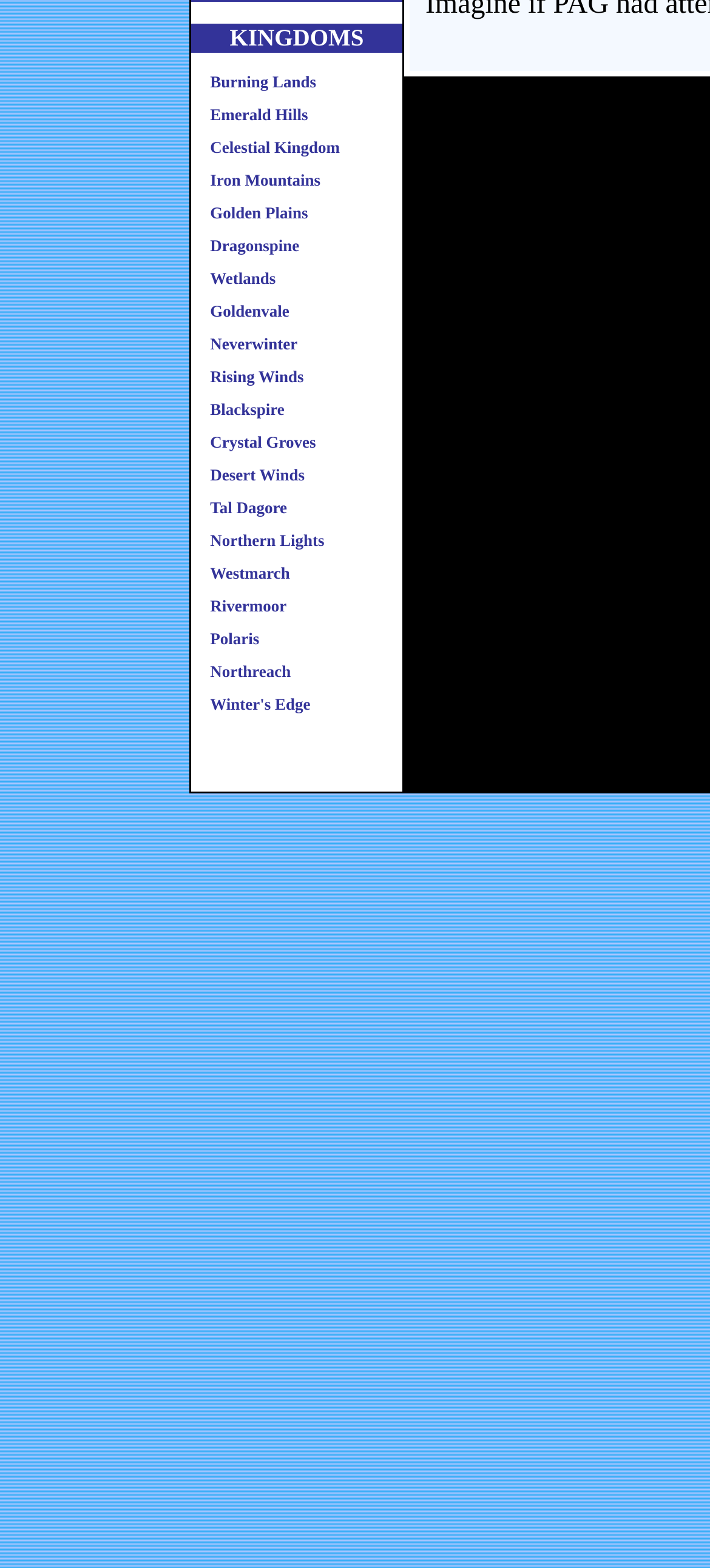Please find the bounding box coordinates in the format (top-left x, top-left y, bottom-right x, bottom-right y) for the given element description. Ensure the coordinates are floating point numbers between 0 and 1. Description: Goldenvale

[0.296, 0.193, 0.407, 0.204]